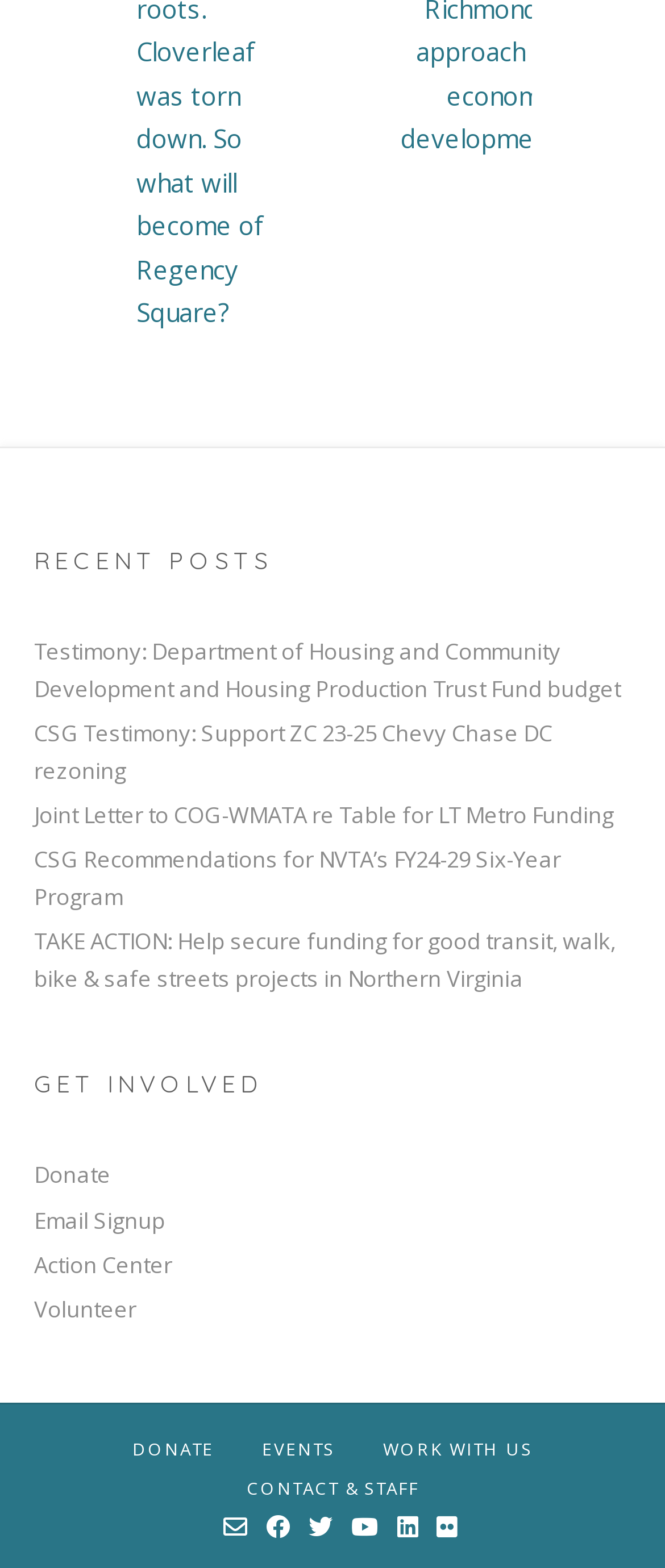Answer the following inquiry with a single word or phrase:
How many headings are on the page?

2